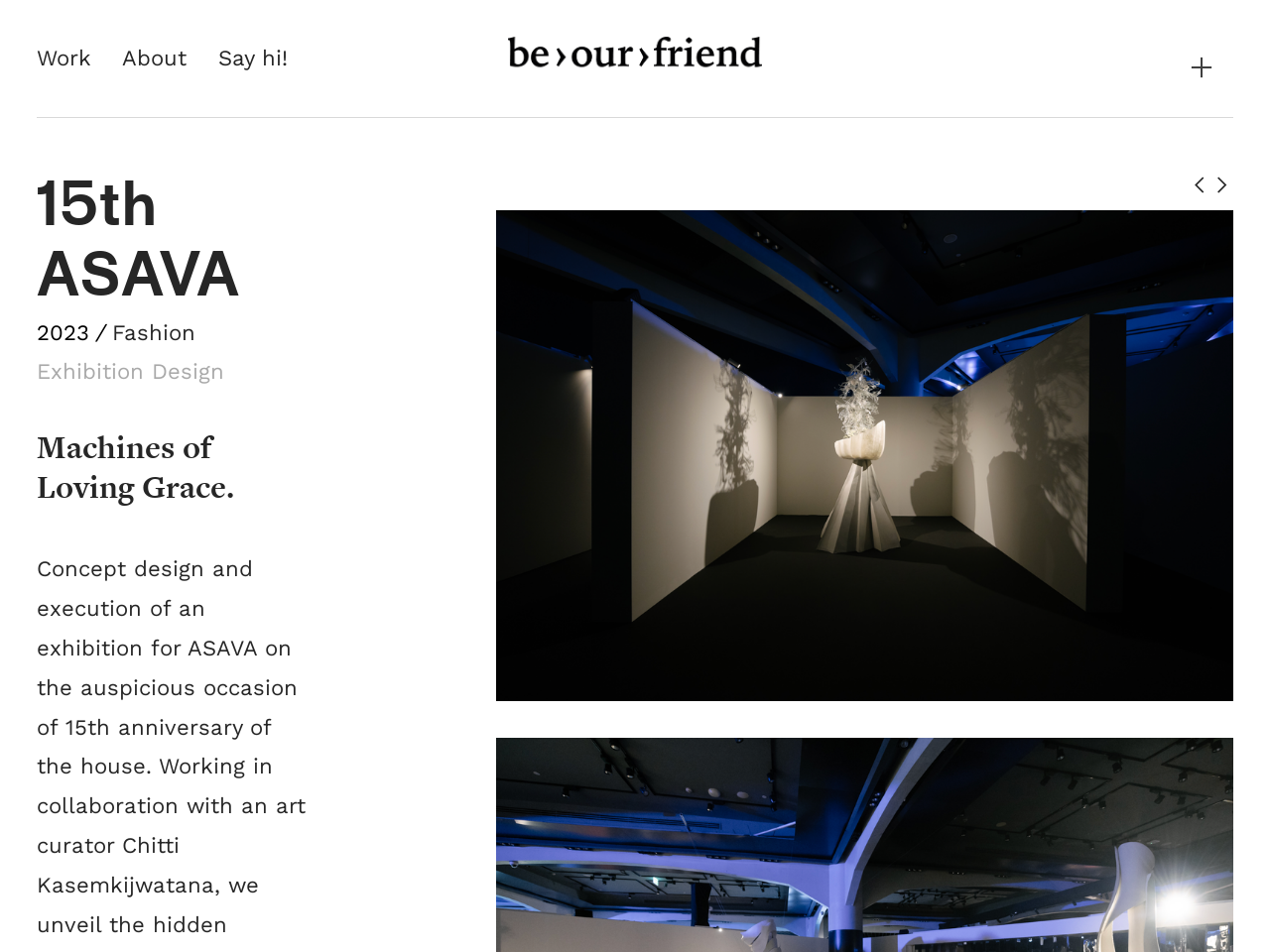What is the name of the exhibition?
Answer with a single word or short phrase according to what you see in the image.

Machines of Loving Grace